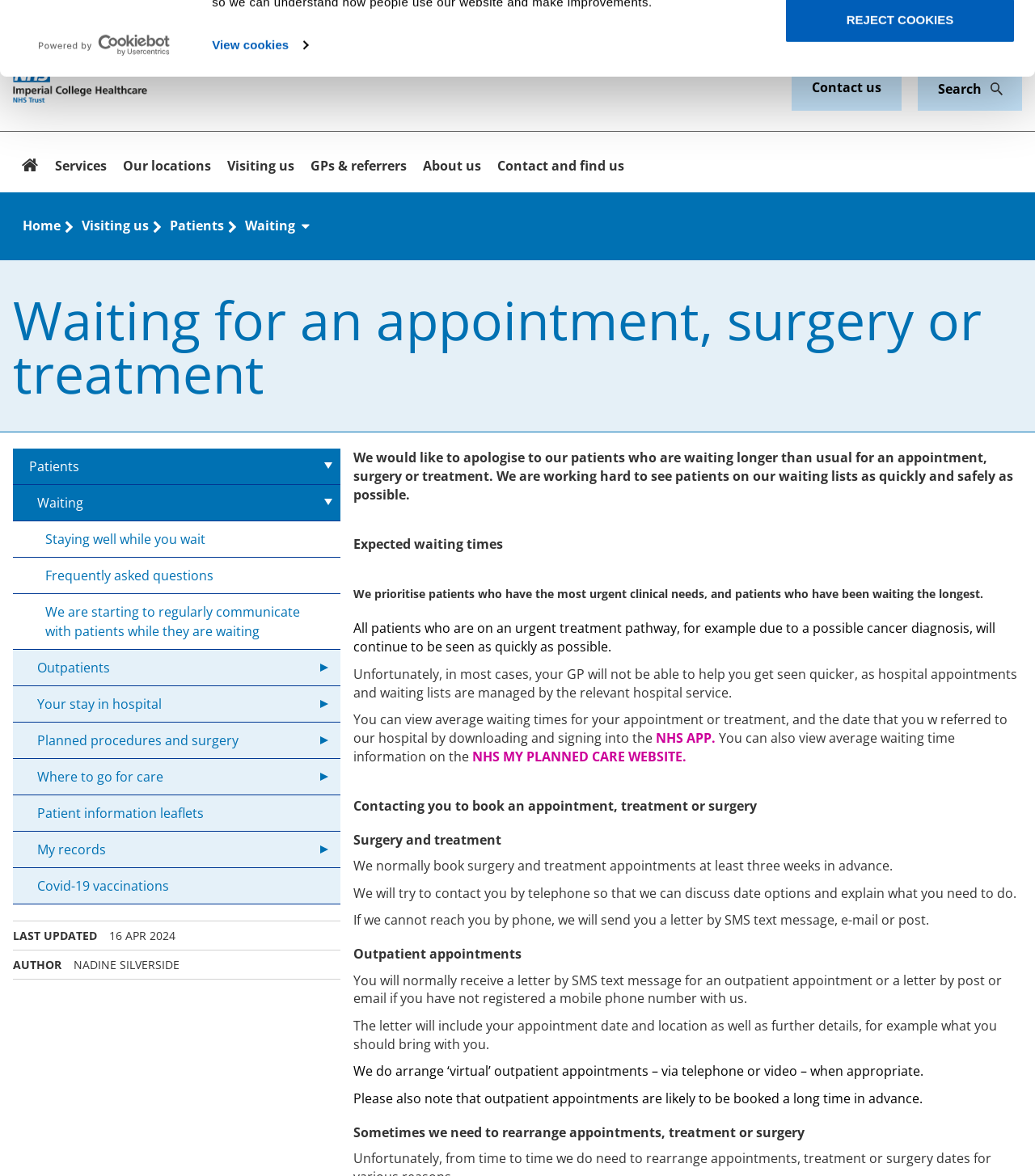Identify the bounding box coordinates of the region I need to click to complete this instruction: "Check Soft Hat Upgrades".

None